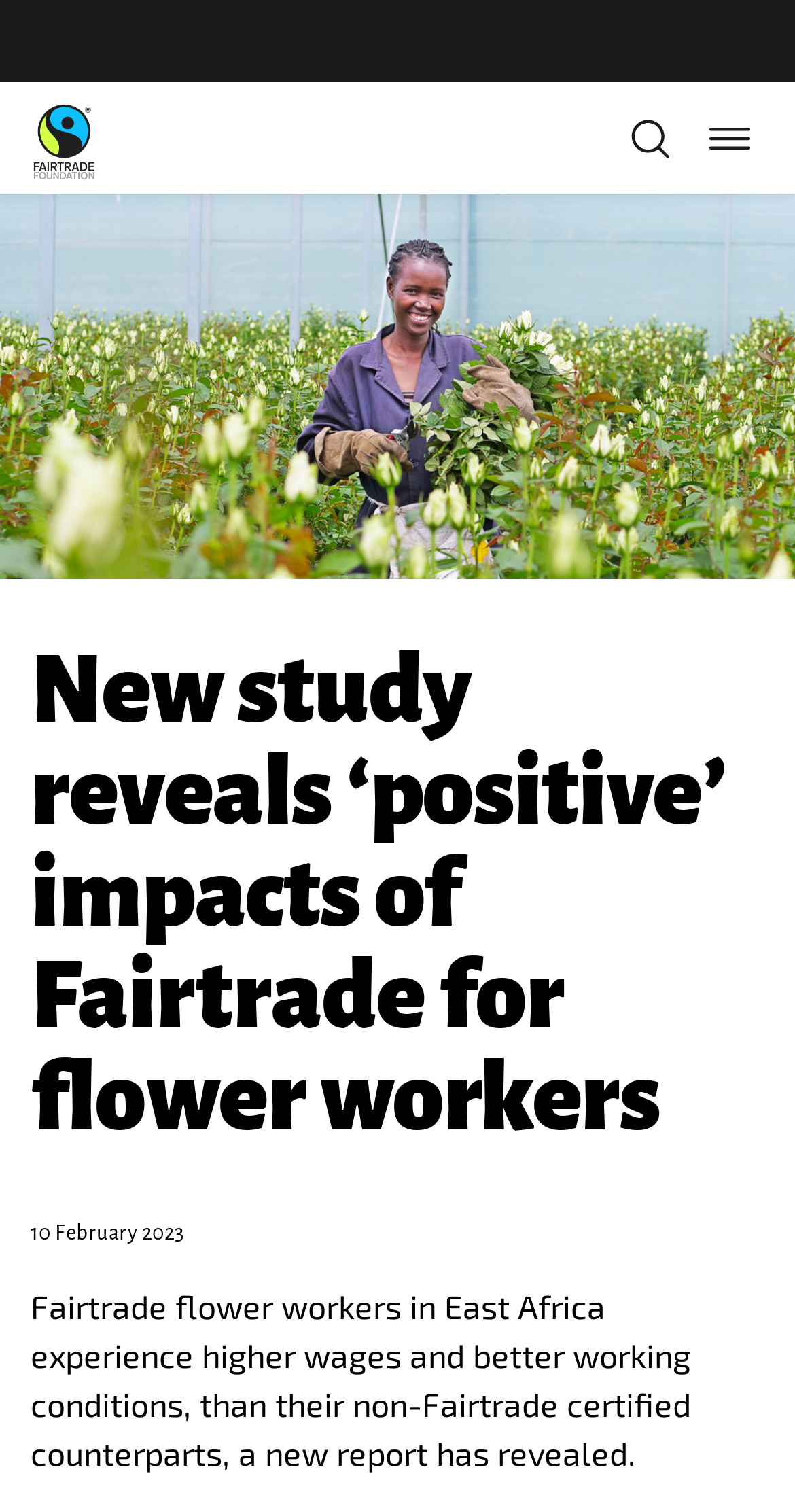Provide the bounding box coordinates of the HTML element this sentence describes: "aria-label="Toggle search bar"". The bounding box coordinates consist of four float numbers between 0 and 1, i.e., [left, top, right, bottom].

[0.787, 0.075, 0.849, 0.107]